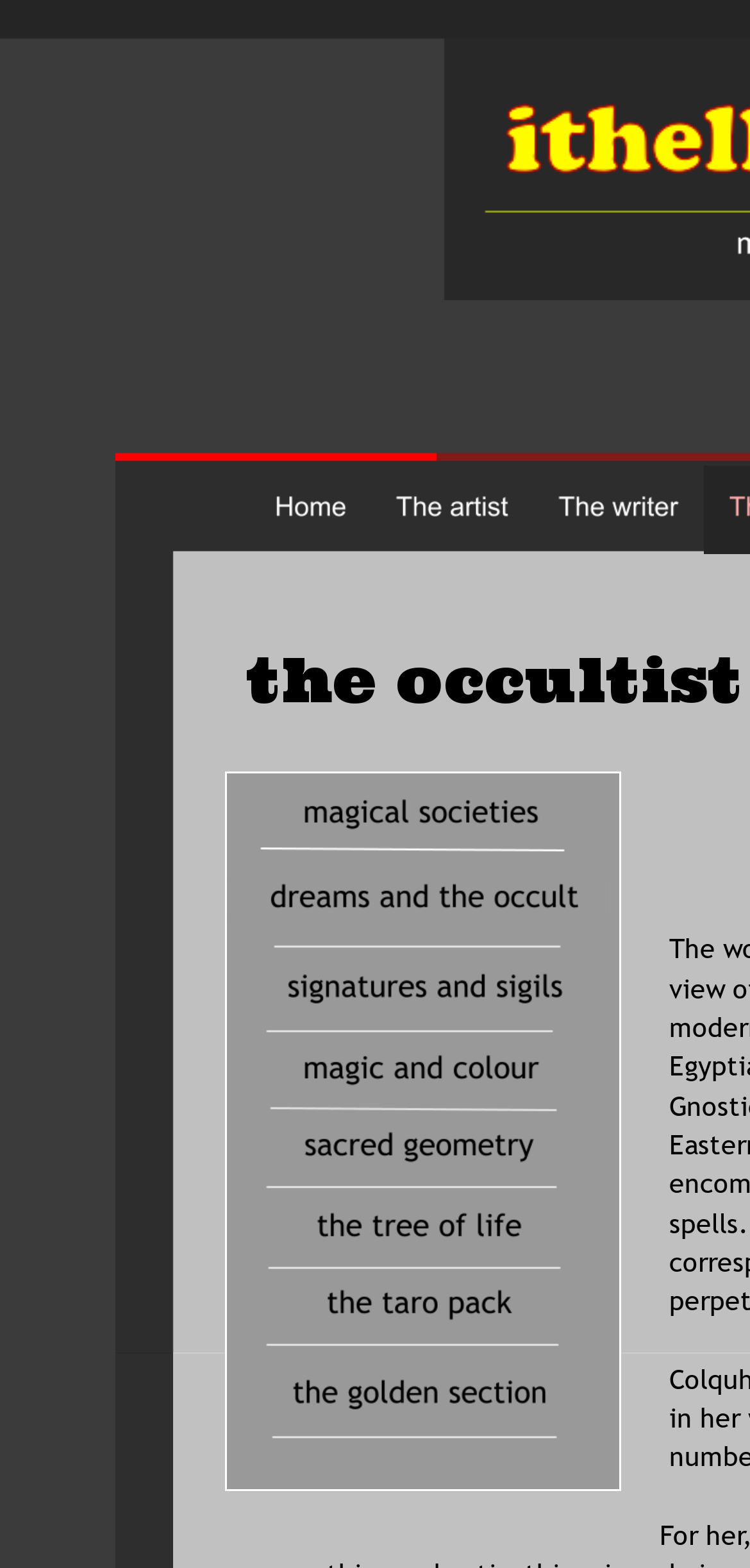How many images are on the webpage?
Based on the visual, give a brief answer using one word or a short phrase.

14